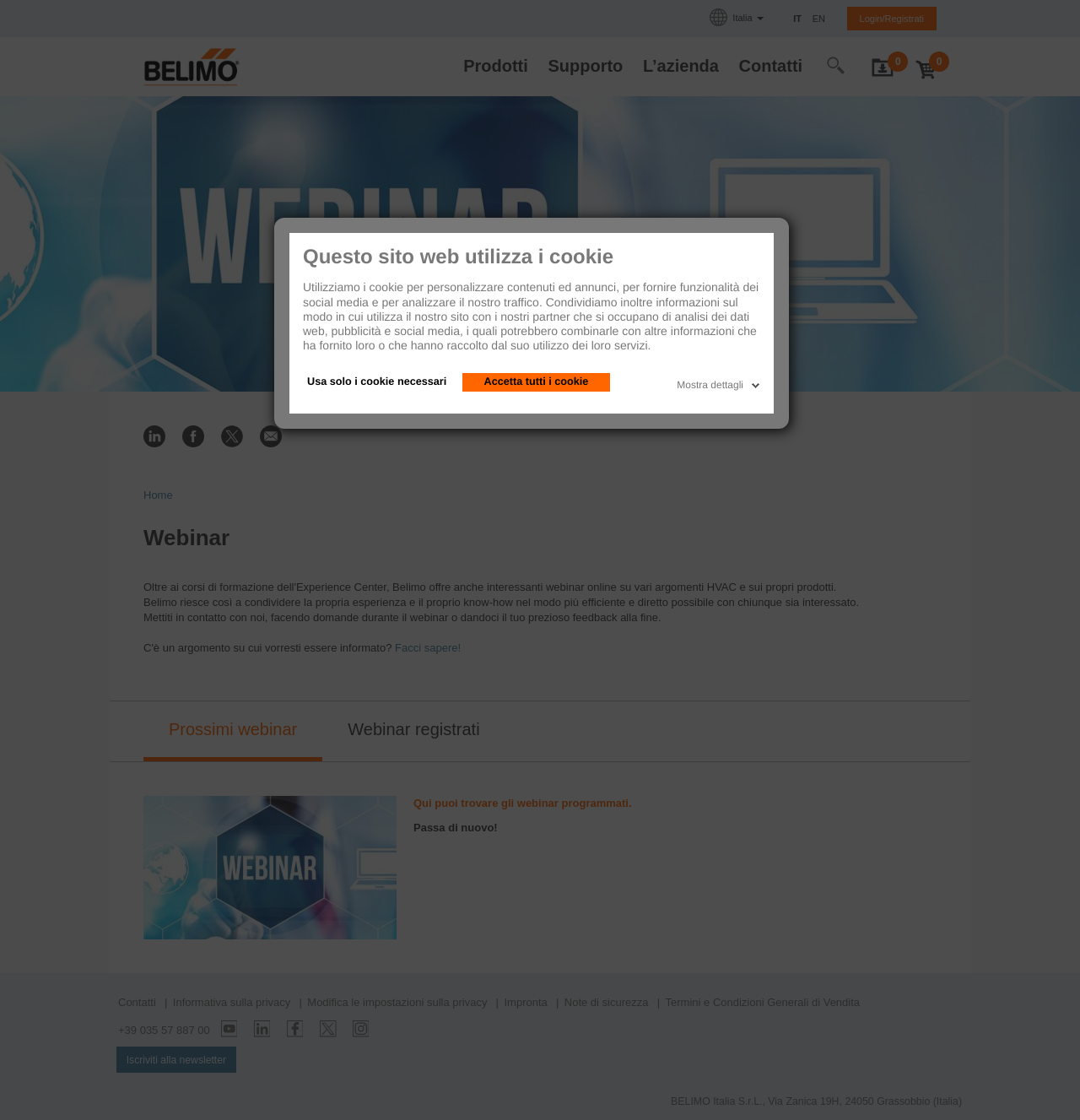Please provide a one-word or short phrase answer to the question:
How can I contact Belimo?

Via phone or email